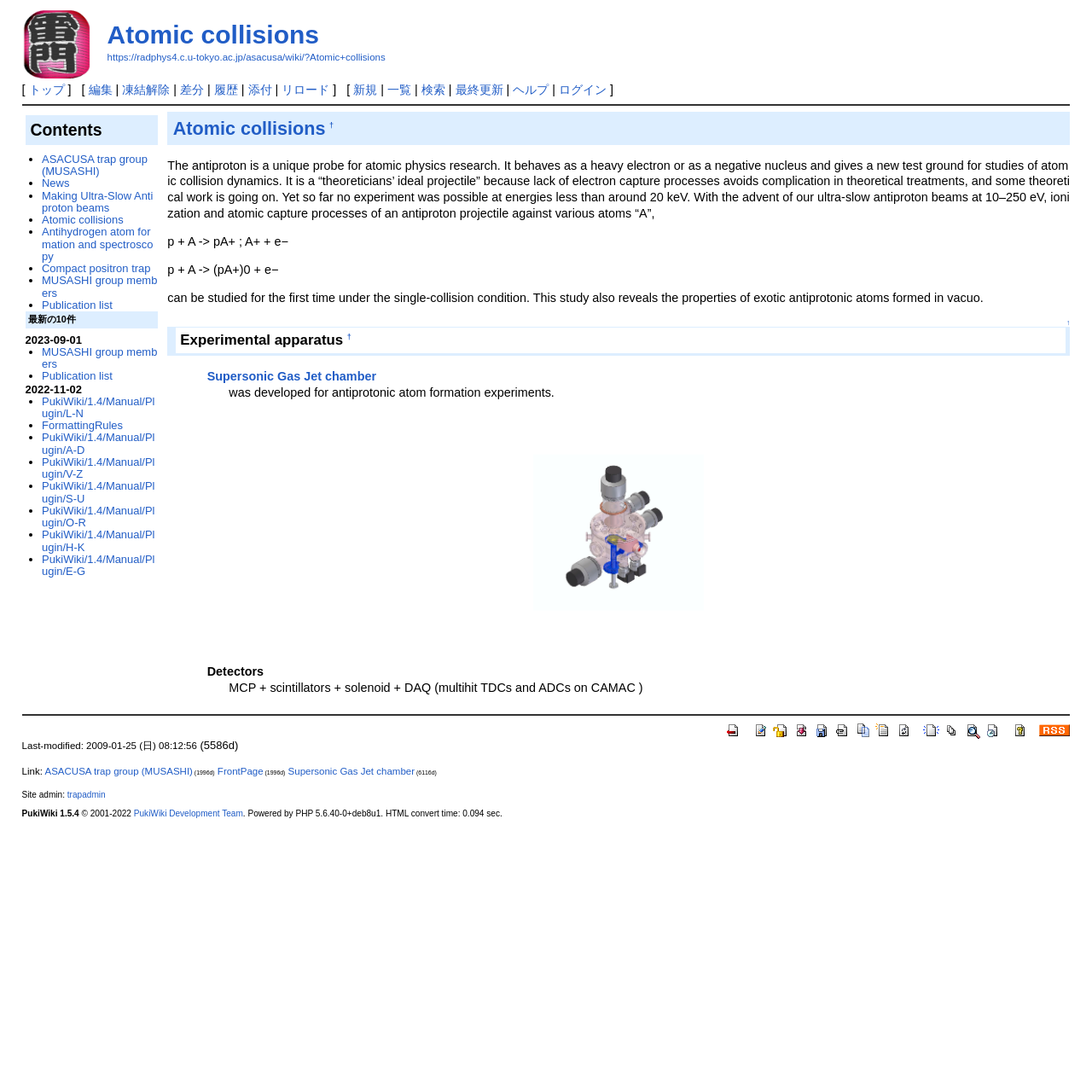Respond to the question below with a single word or phrase:
What is the date of the latest update?

2023-09-01